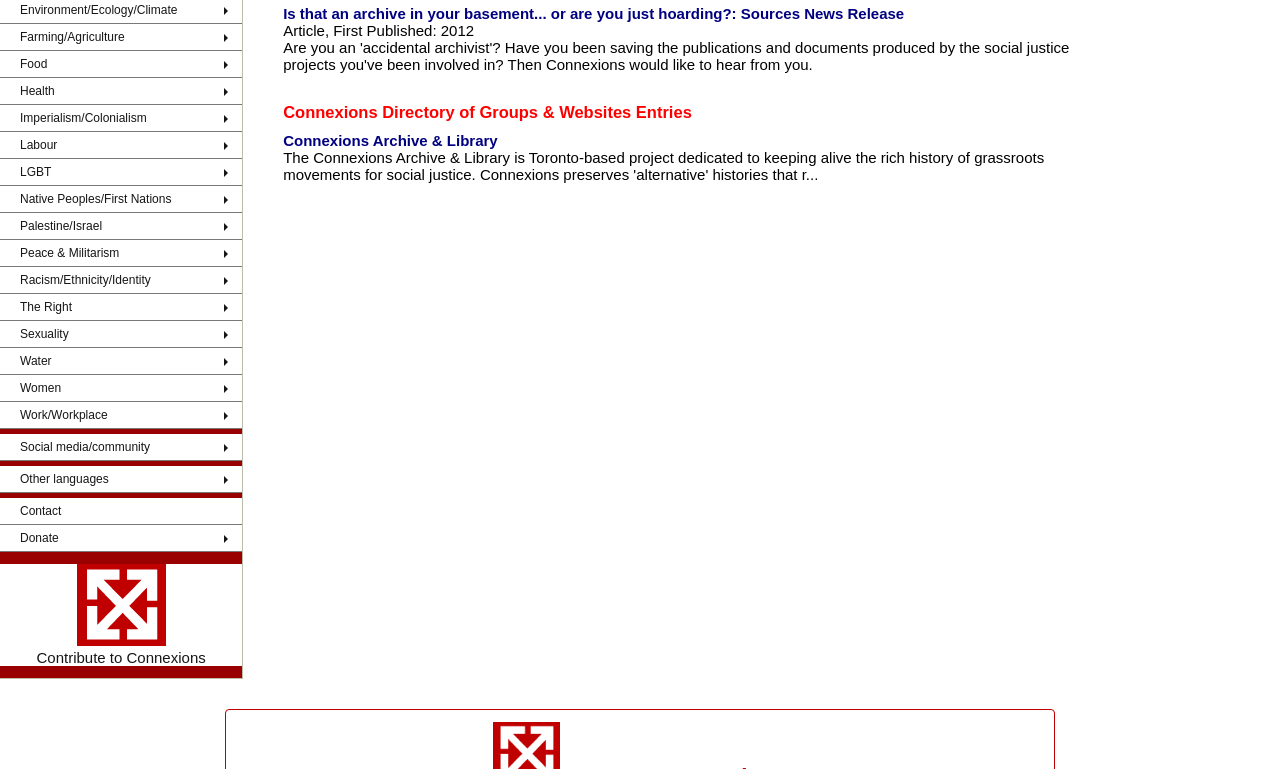Given the element description, predict the bounding box coordinates in the format (top-left x, top-left y, bottom-right x, bottom-right y), using floating point numbers between 0 and 1: The Right

[0.0, 0.382, 0.189, 0.417]